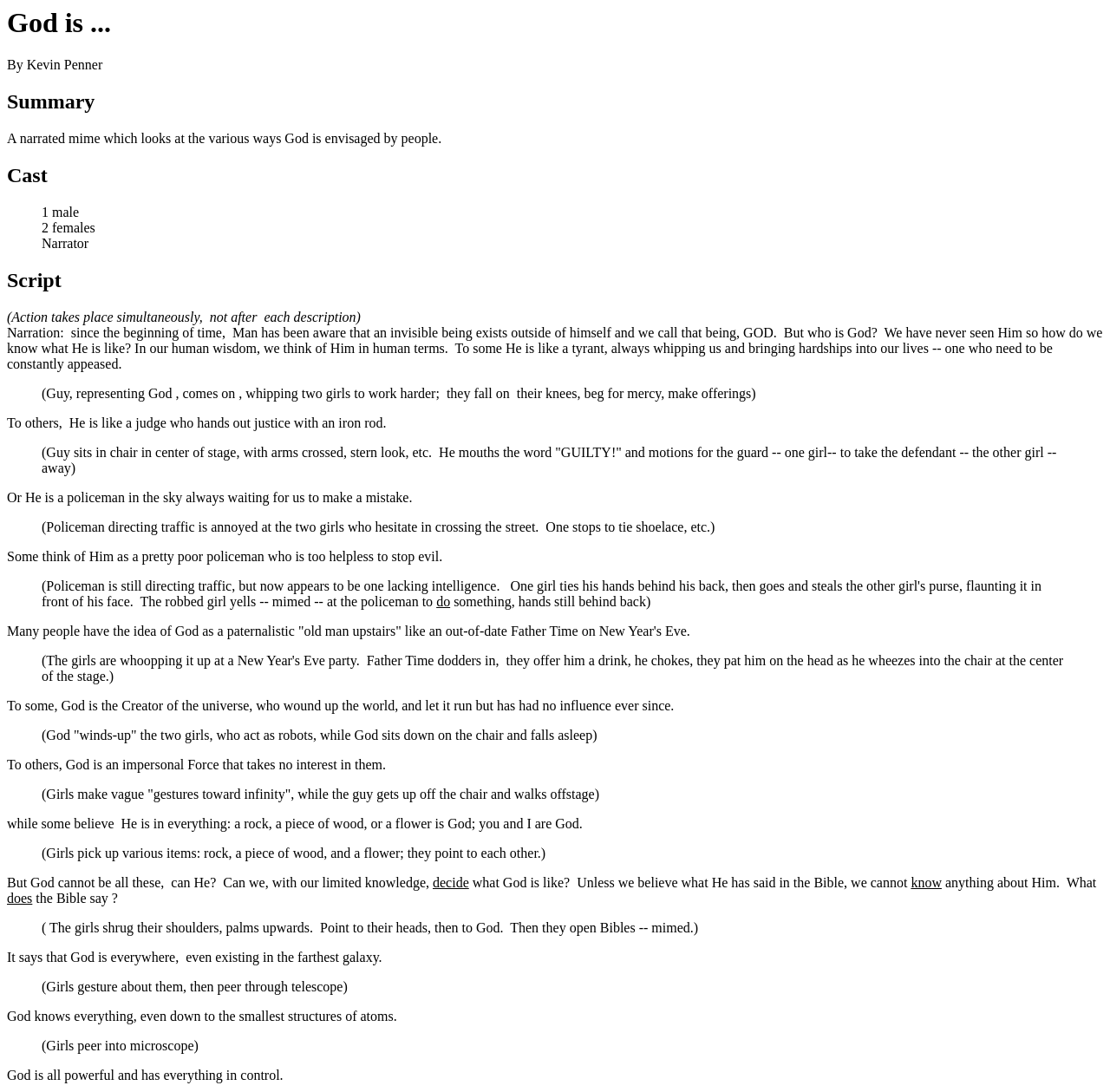Who is the author of this webpage?
Provide a short answer using one word or a brief phrase based on the image.

Kevin Penner